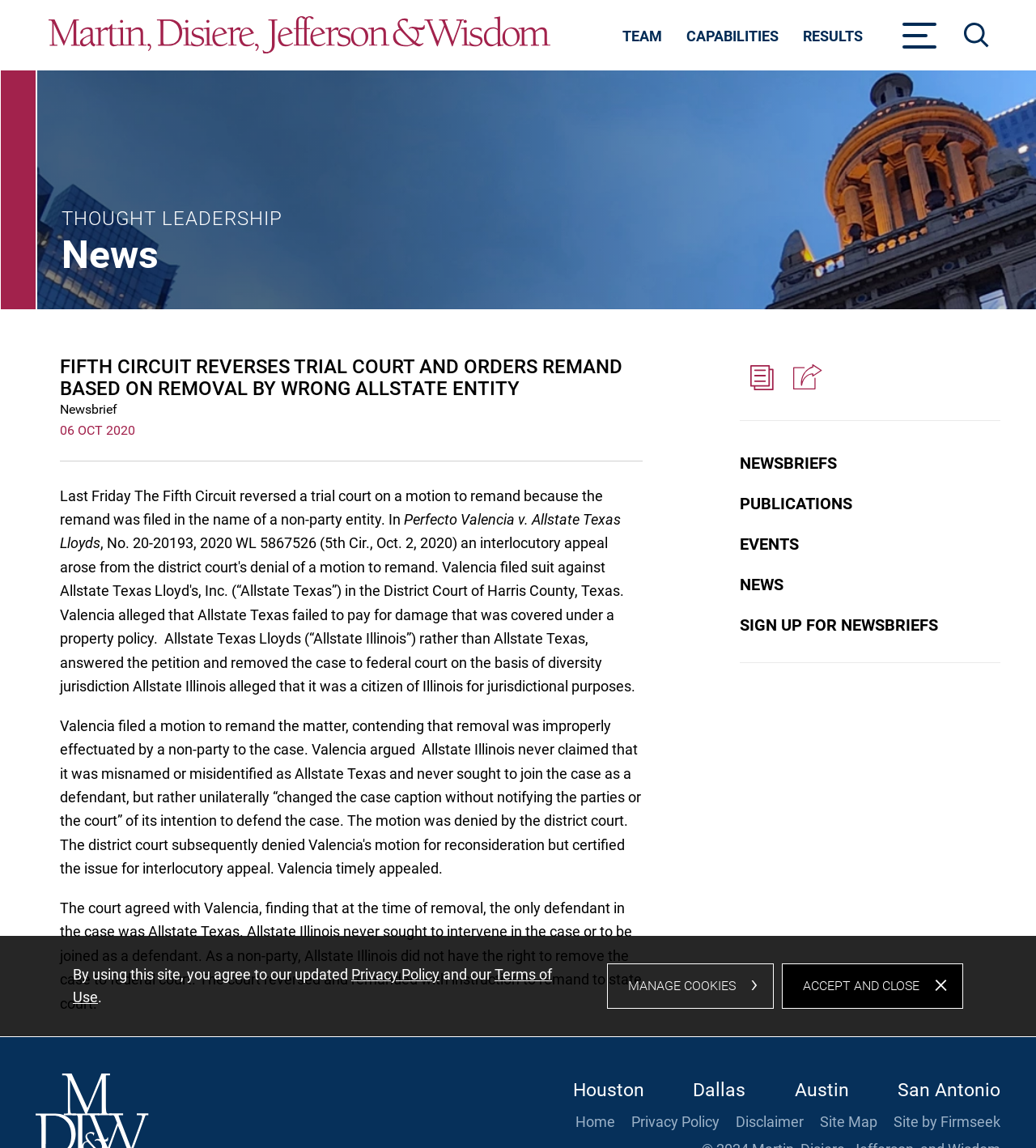Bounding box coordinates must be specified in the format (top-left x, top-left y, bottom-right x, bottom-right y). All values should be floating point numbers between 0 and 1. What are the bounding box coordinates of the UI element described as: Sign Up for Newsbriefs

[0.714, 0.536, 0.906, 0.553]